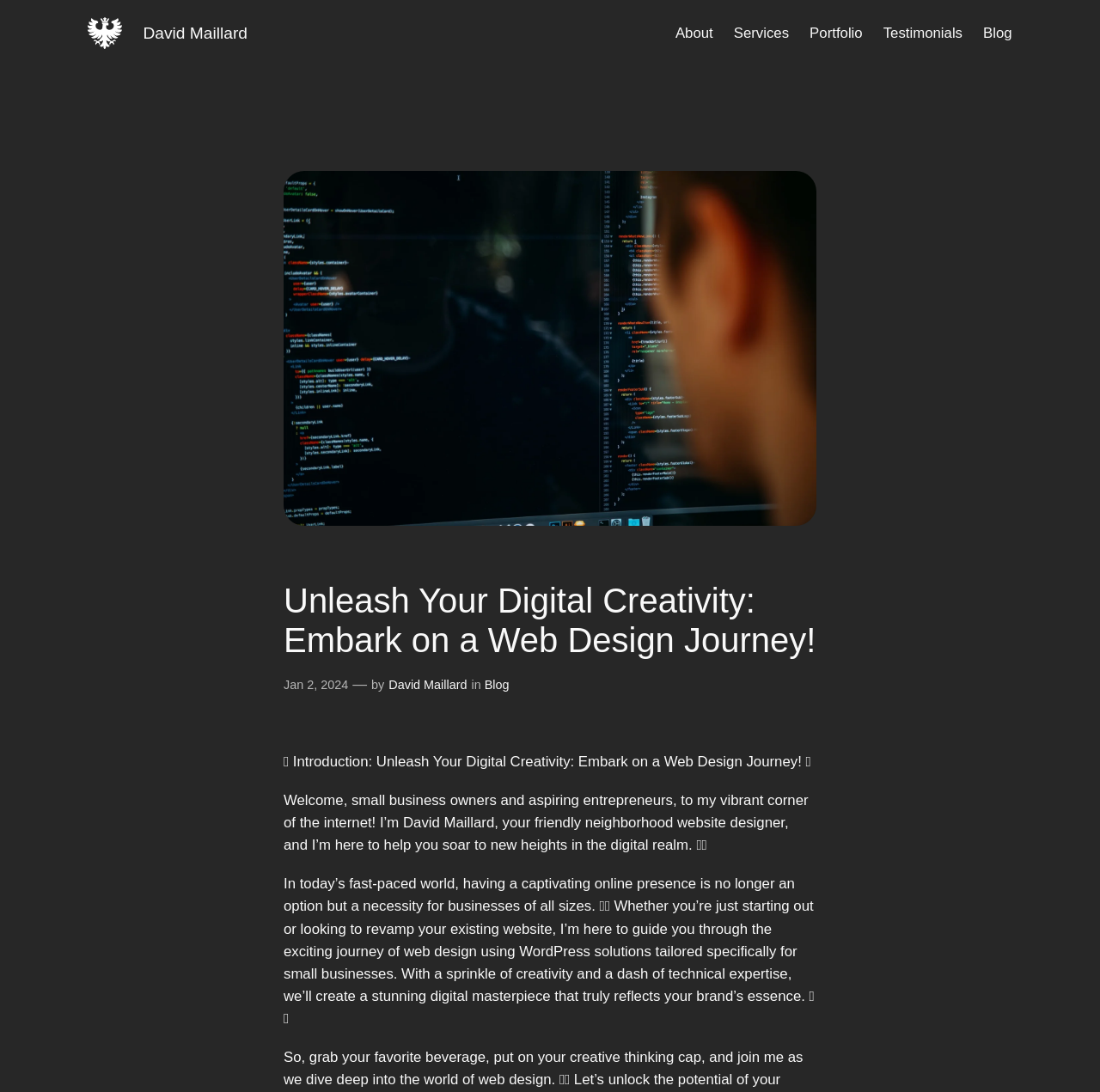Can you determine the bounding box coordinates of the area that needs to be clicked to fulfill the following instruction: "Go to the 'Blog' section"?

[0.44, 0.621, 0.463, 0.633]